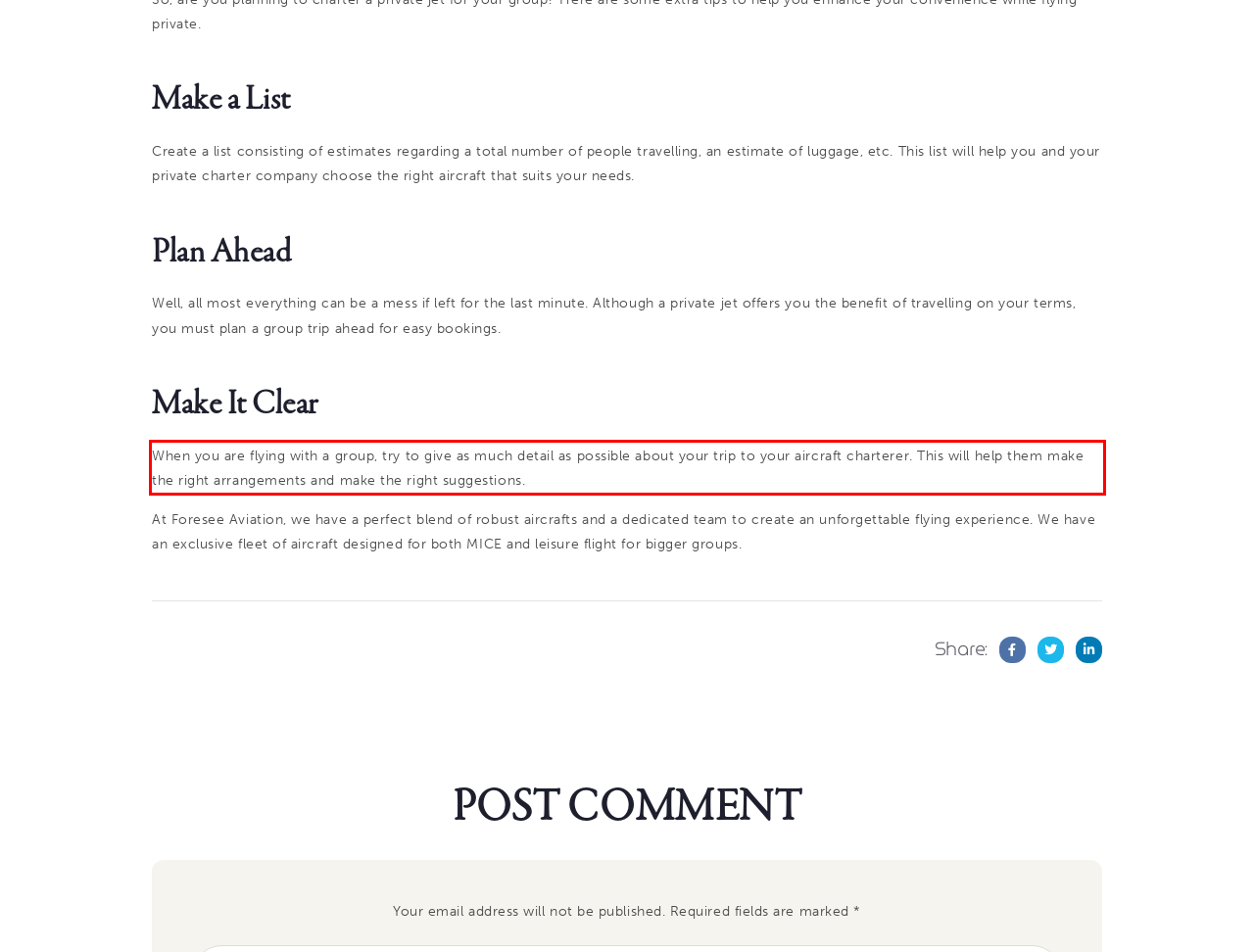There is a screenshot of a webpage with a red bounding box around a UI element. Please use OCR to extract the text within the red bounding box.

When you are flying with a group, try to give as much detail as possible about your trip to your aircraft charterer. This will help them make the right arrangements and make the right suggestions.